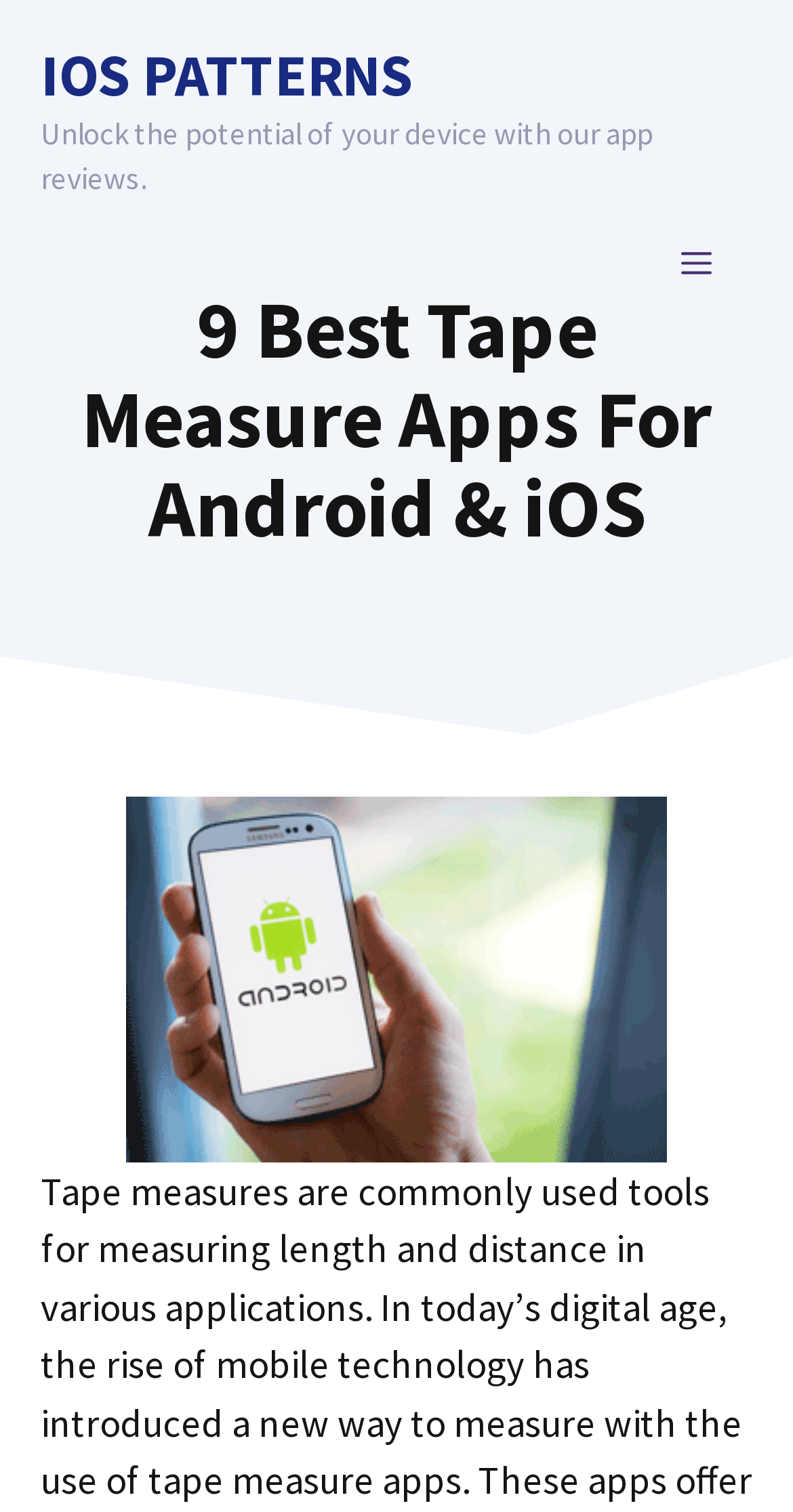Provide a thorough description of the webpage you see.

The webpage is about the 9 best tape measure apps for Android and iOS devices. At the top, there is a banner with a link to "IOS PATTERNS" and a static text that reads "Unlock the potential of your device with our app reviews." To the right of the banner, there is a navigation menu toggle button labeled "MENU". 

Below the banner, there is a main heading that reads "9 Best Tape Measure Apps For Android & iOS". Underneath the heading, there is a prominent image that appears to be a call-to-action button, encouraging users to download the best tape measure apps from the Google Store.